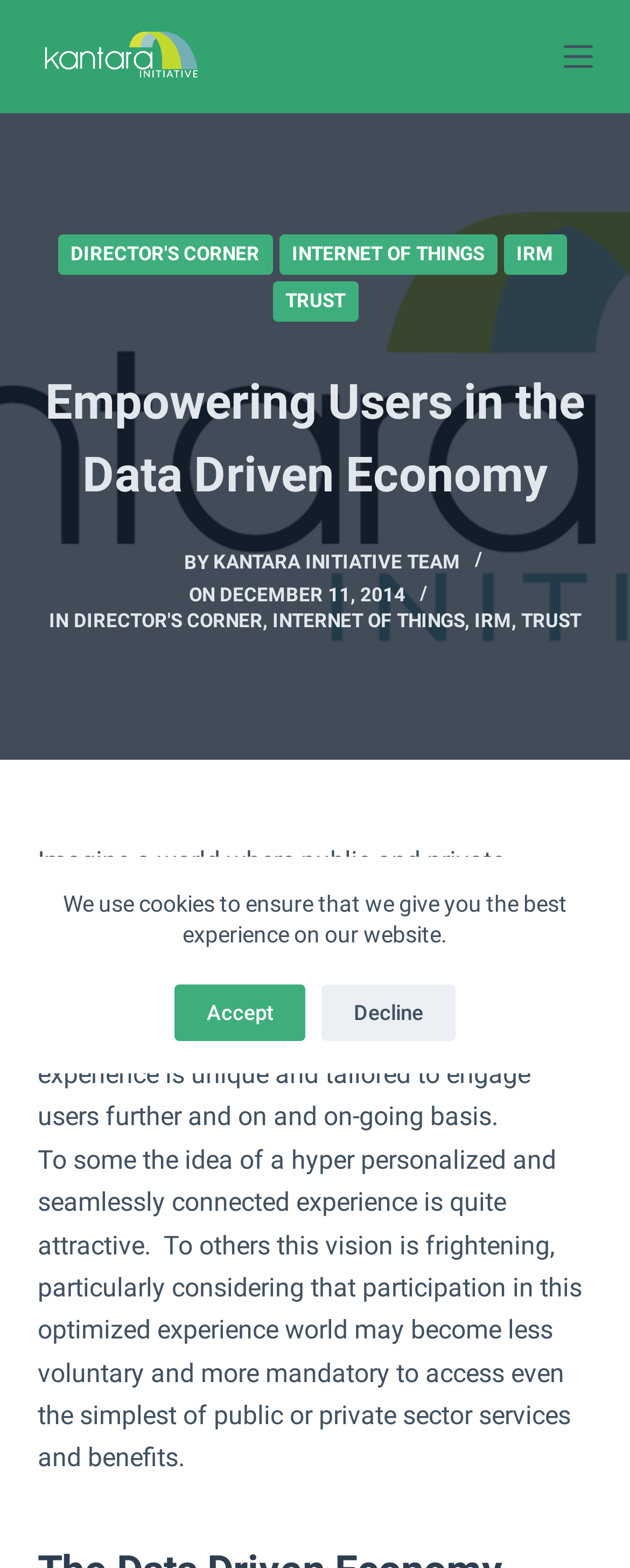Carefully examine the image and provide an in-depth answer to the question: What is the tone of the article towards the idea of personalized experiences?

The article presents both the attractive and frightening aspects of the idea of personalized experiences, without taking a clear stance or expressing a personal opinion.